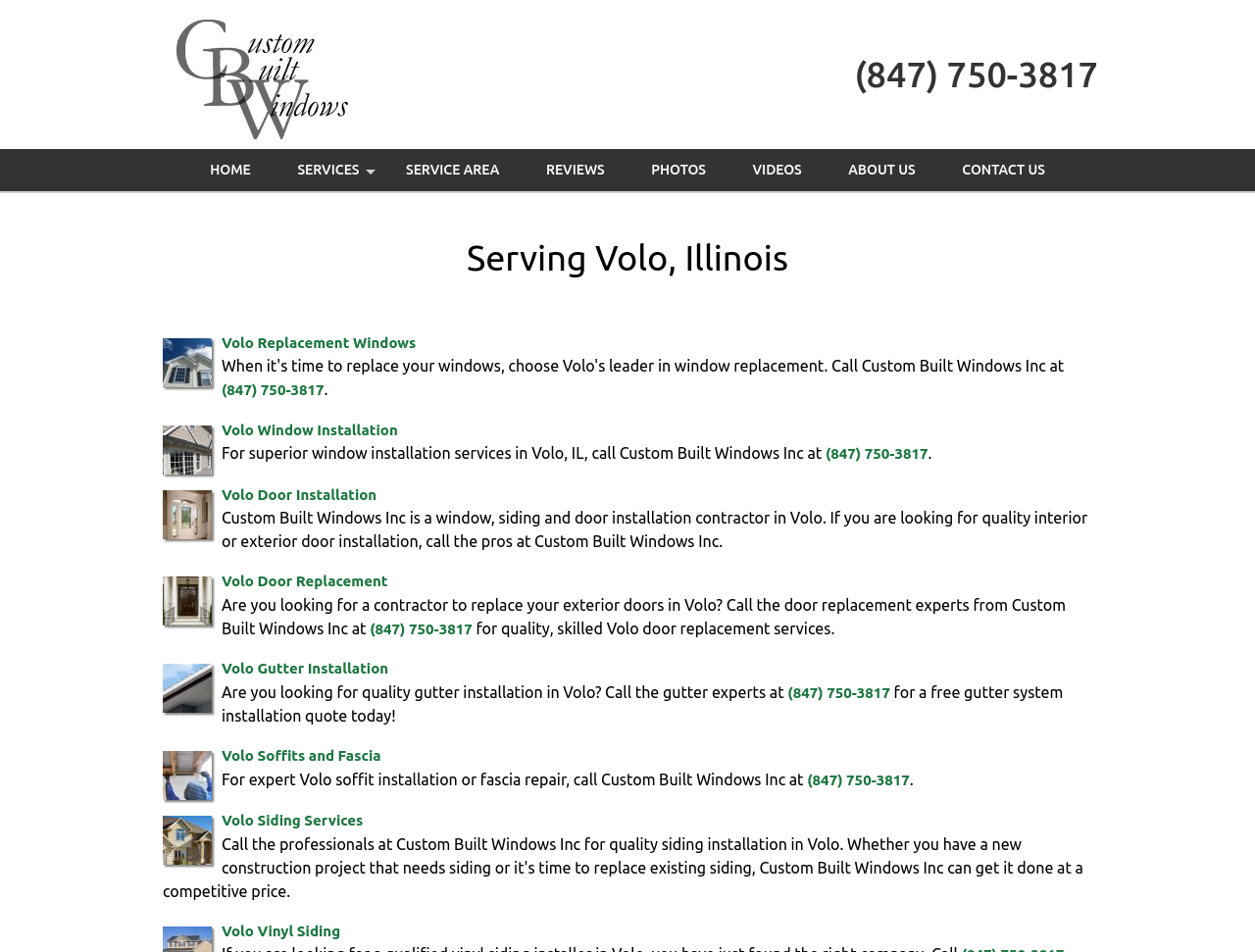Please find the bounding box coordinates of the element that must be clicked to perform the given instruction: "Click the phone number to call the contractor". The coordinates should be four float numbers from 0 to 1, i.e., [left, top, right, bottom].

[0.673, 0.052, 0.883, 0.104]